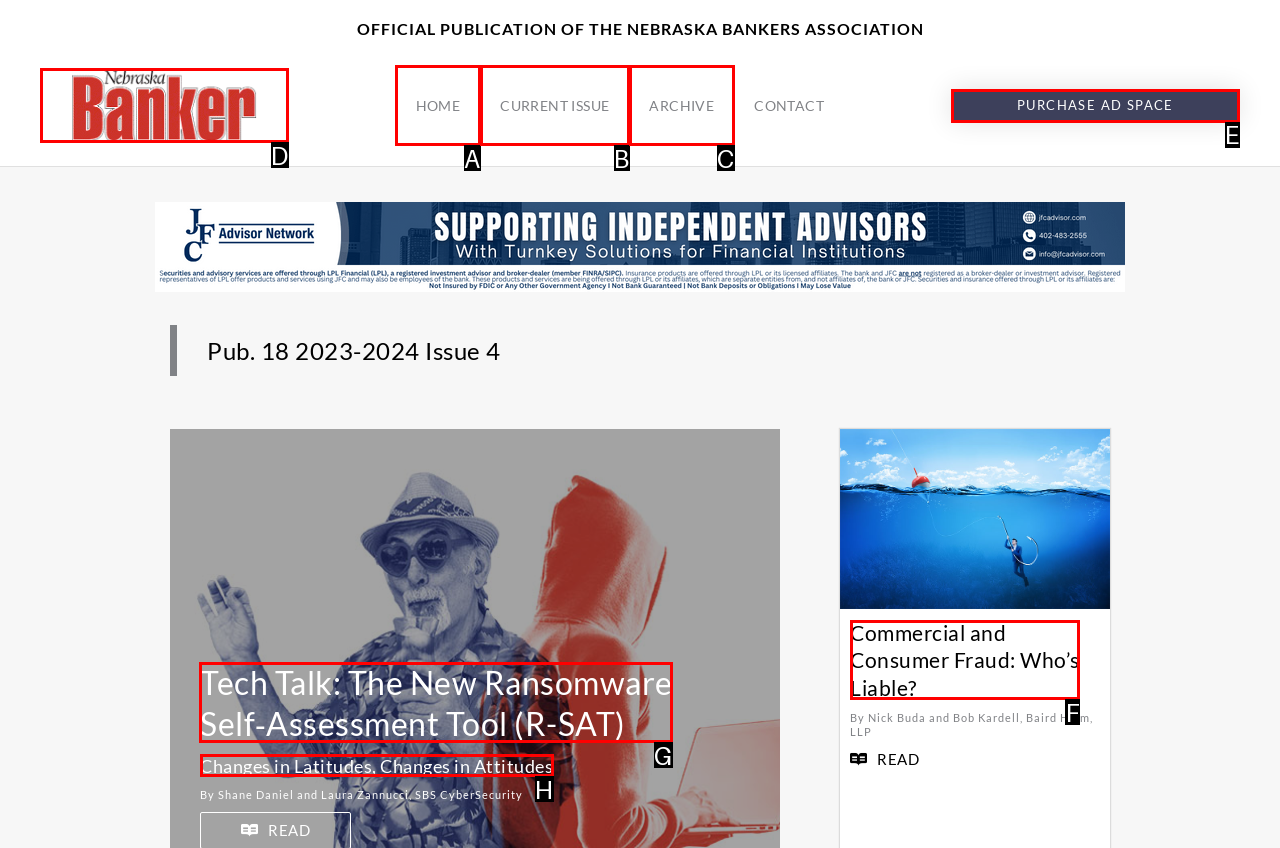Which lettered option should be clicked to achieve the task: read tech talk article? Choose from the given choices.

G